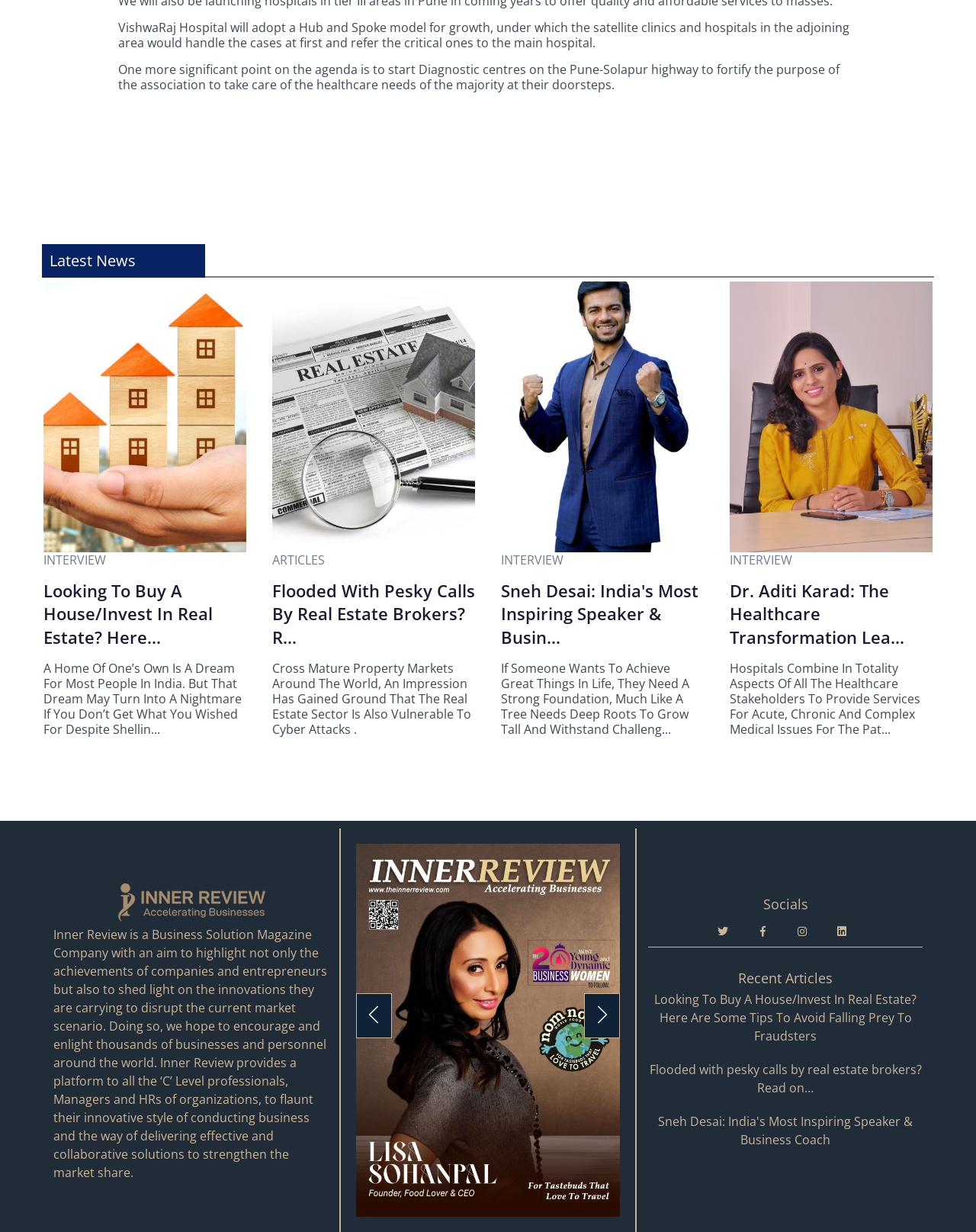Please find the bounding box coordinates for the clickable element needed to perform this instruction: "View recent articles".

[0.664, 0.788, 0.945, 0.801]